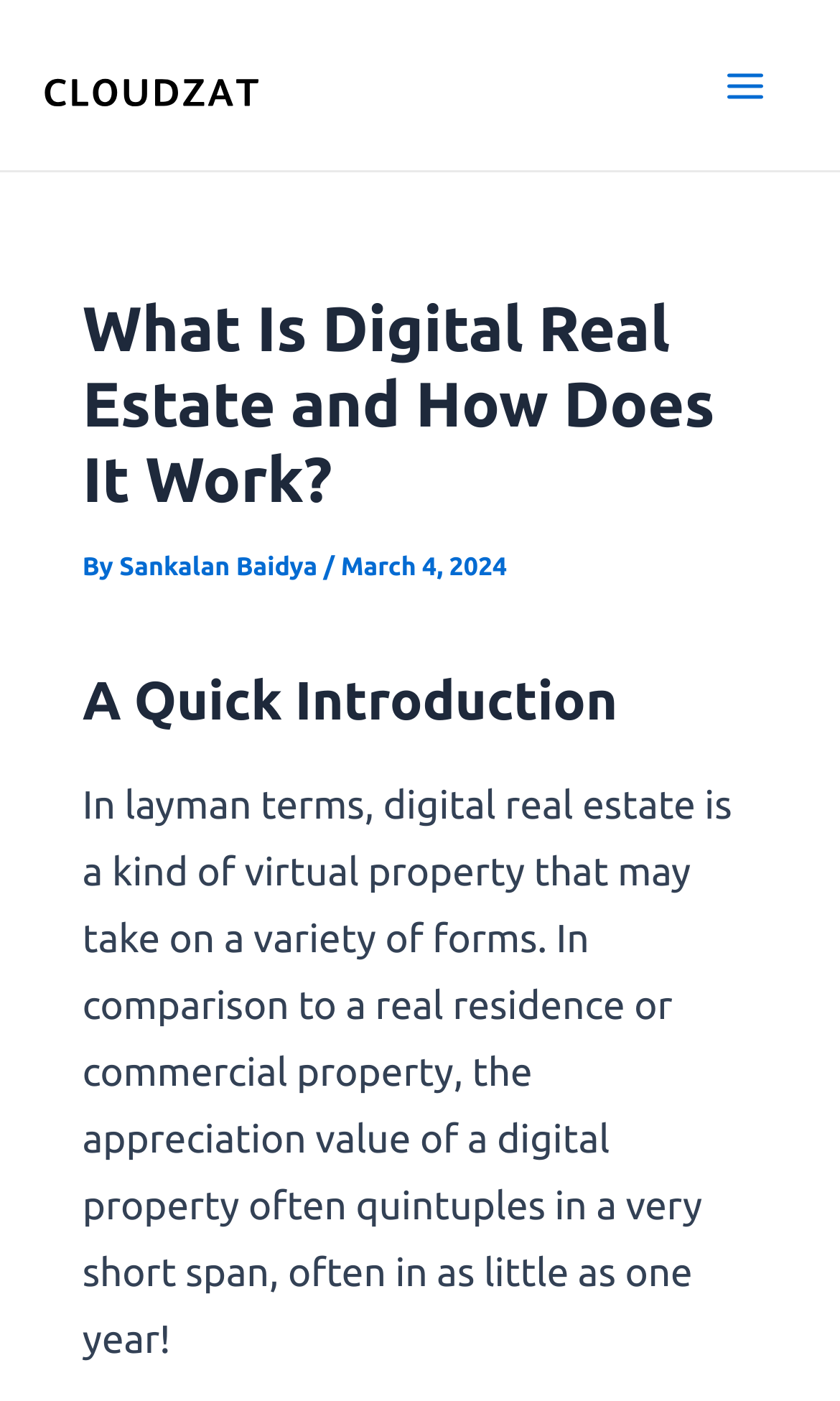Give a detailed account of the webpage, highlighting key information.

The webpage is about digital real estate, with a focus on its definition and how it works. At the top left corner, there is a logo link, accompanied by an image of the logo. On the top right corner, there is a main menu button, which is not expanded, and an image beside it.

Below the logo, there is a header section that spans almost the entire width of the page. It contains a heading that reads "What Is Digital Real Estate and How Does It Work?" followed by the author's name, "Sankalan Baidya", and the date "March 4, 2024".

Further down, there is another heading that says "A Quick Introduction". Below this heading, there is a block of text that provides a brief introduction to digital real estate, explaining that it is a kind of virtual property that can take various forms and appreciate in value quickly, often within a year.